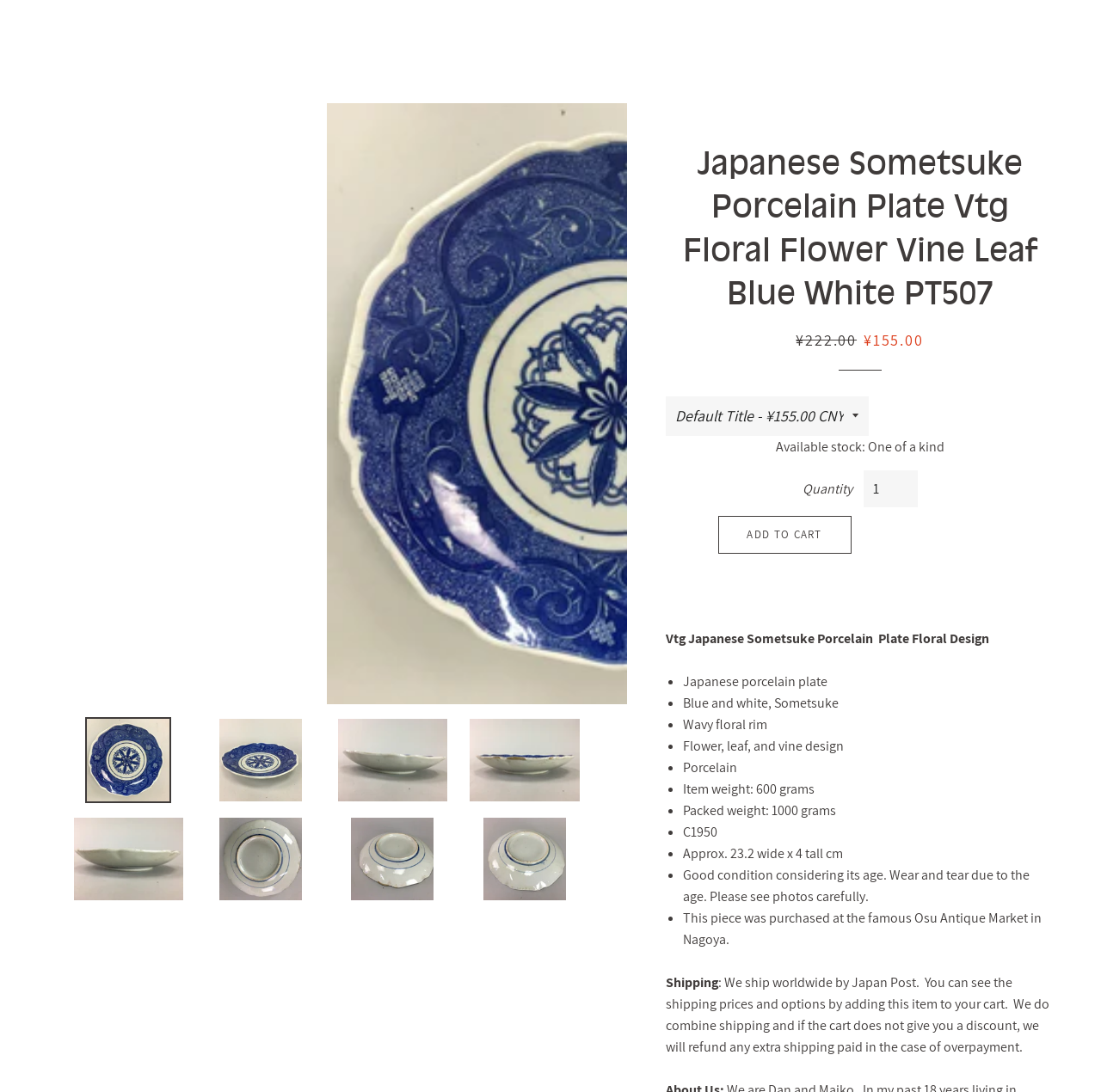Please identify the bounding box coordinates of the element I need to click to follow this instruction: "click on the 'ARTS & DECORATION' menu".

[0.163, 0.0, 0.304, 0.041]